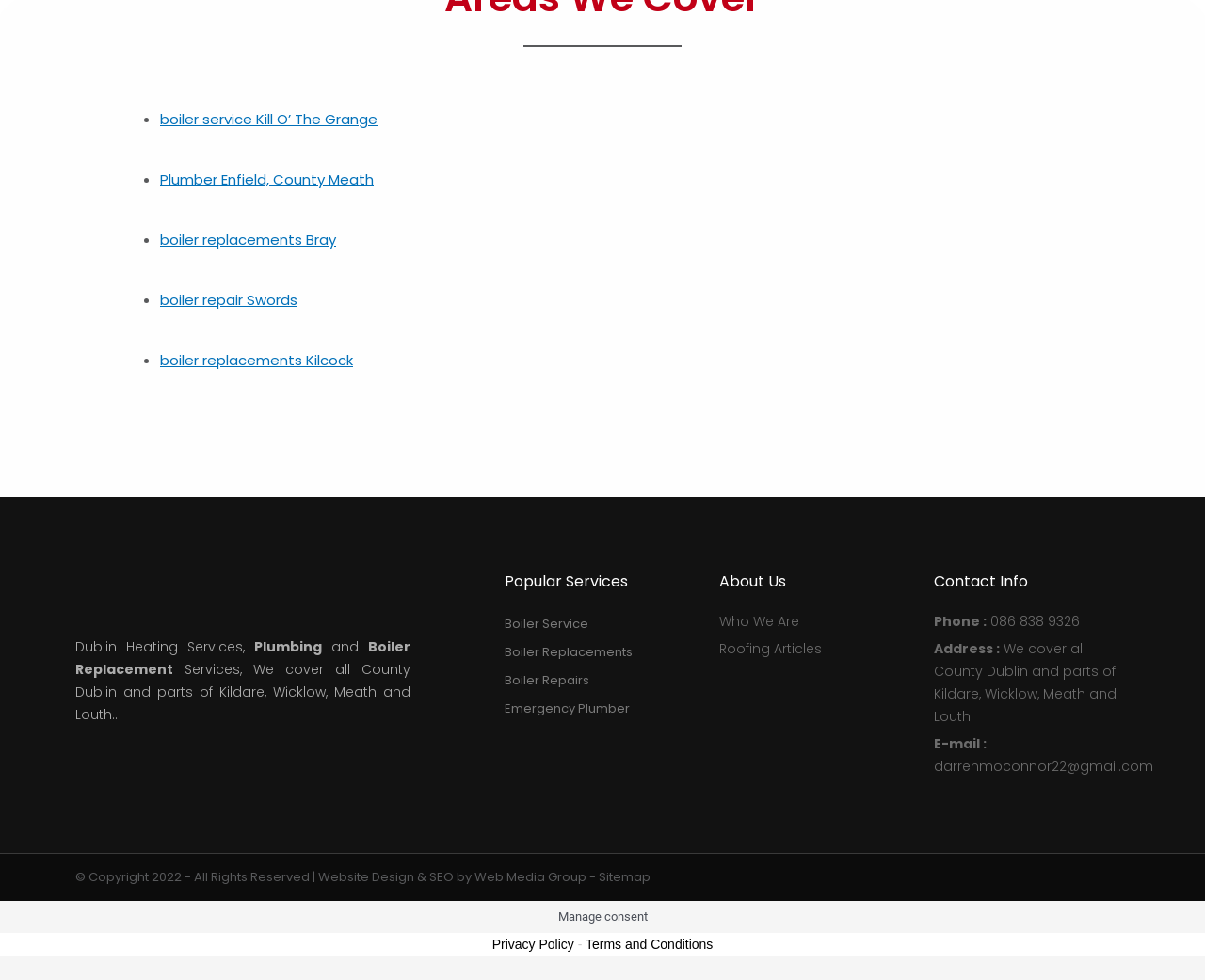What areas does the company cover? Refer to the image and provide a one-word or short phrase answer.

County Dublin and parts of Kildare, Wicklow, Meath and Louth